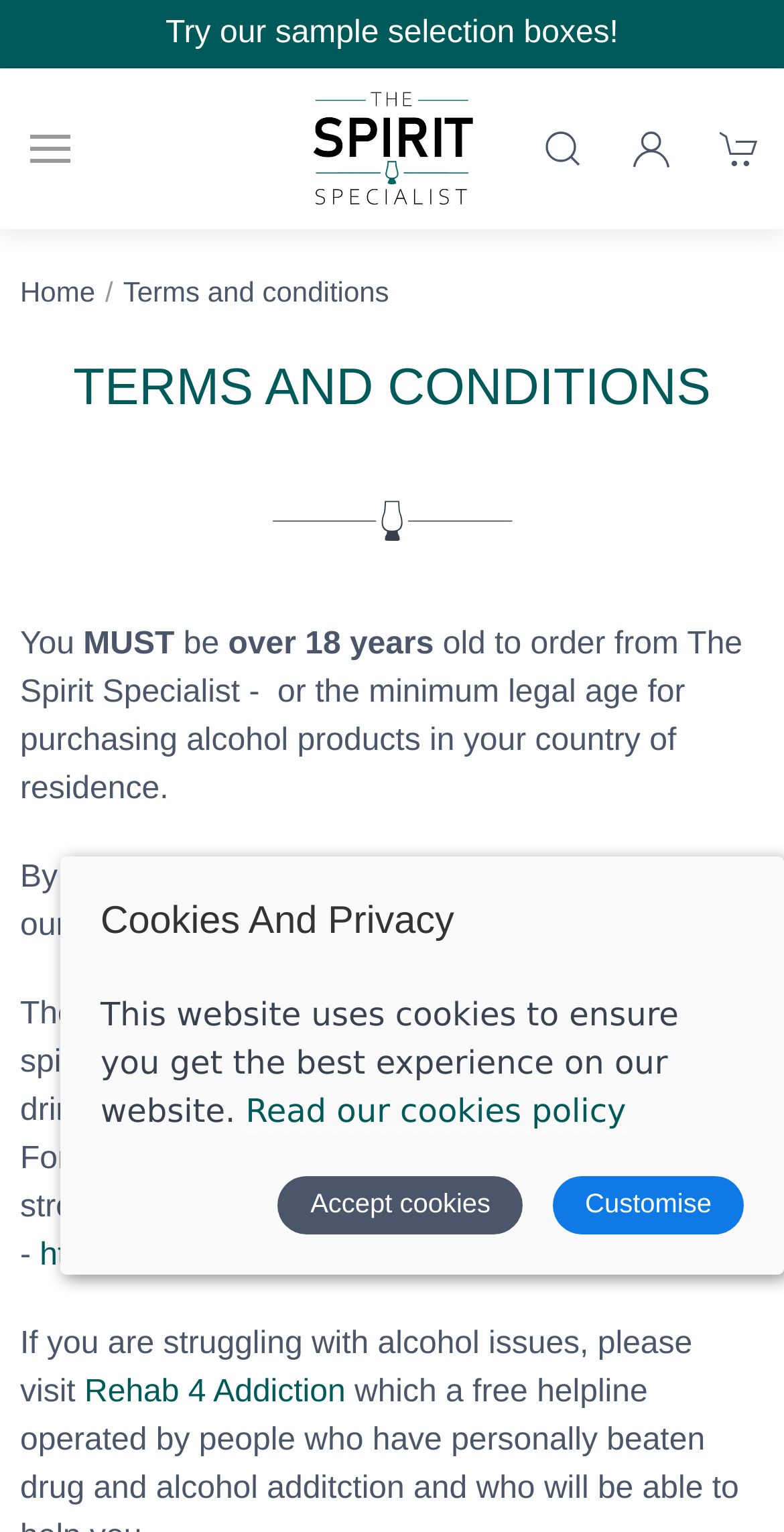Determine the bounding box coordinates of the clickable element to complete this instruction: "Search for products". Provide the coordinates in the format of four float numbers between 0 and 1, [left, top, right, bottom].

[0.662, 0.045, 0.774, 0.15]